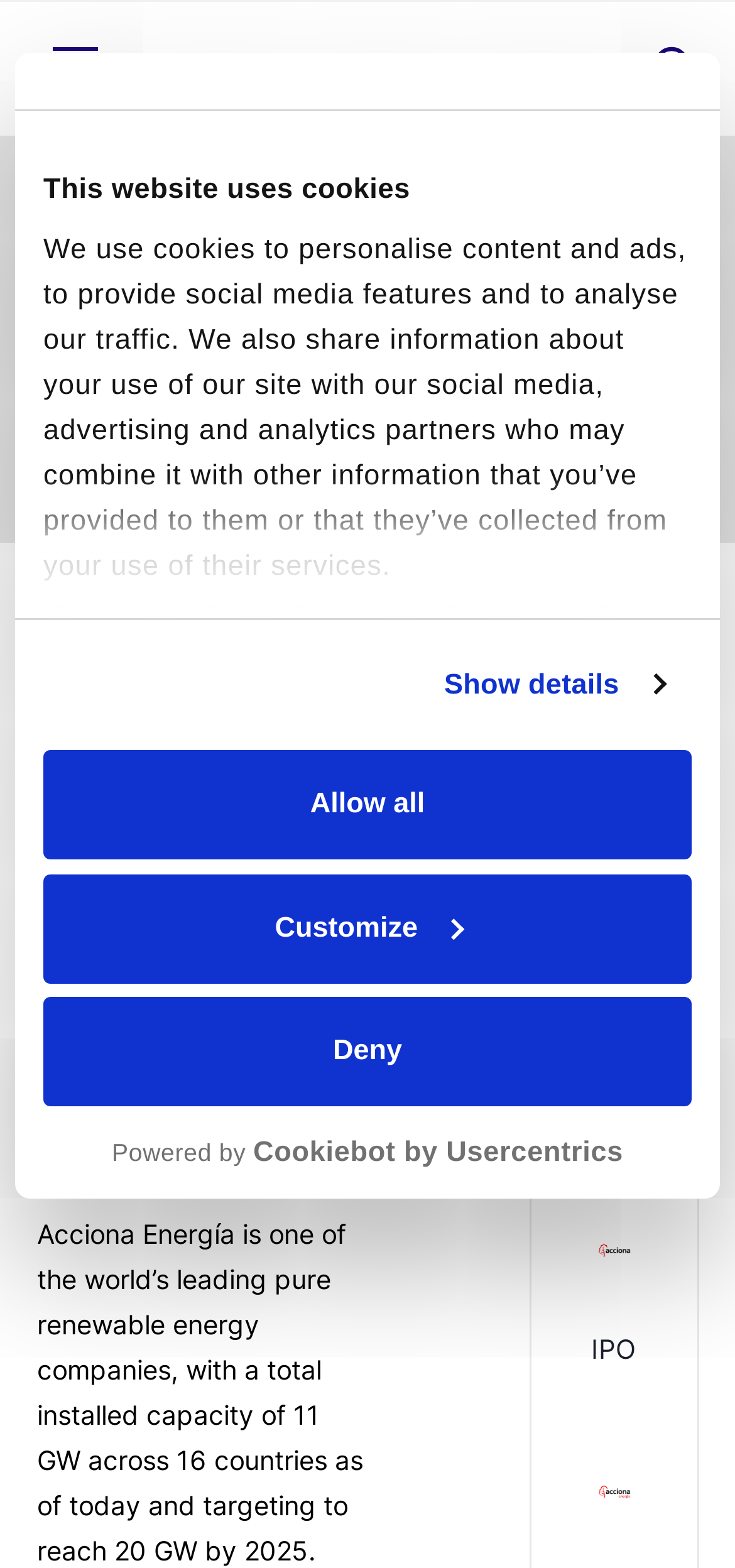Construct a thorough caption encompassing all aspects of the webpage.

The webpage appears to be a corporate website, specifically for Acciona, a renewable energy company. At the top, there is a dialog box with a message about the website using cookies, accompanied by three buttons: "Deny", "Customize", and "Allow all". Below this, there is a logo of AzCapital and a search icon on the top right corner.

The main navigation menu is located on the top left, with links to "Home", "Transactions", and "IPO". The "IPO" section is highlighted, with a heading and a brief description of Acciona Energía's successful initial public offering (IPO). This section also includes information about the company's installed capacity, target, and sector.

On the right side of the "IPO" section, there is a link to "GO TO SECTOR" and a flag icon. Below this, there are two logos, one of which is a repeat of the AzCapital logo. The webpage also features a few empty image placeholders.

Overall, the webpage appears to be a professional and informative website, with a focus on Acciona's business and corporate activities.